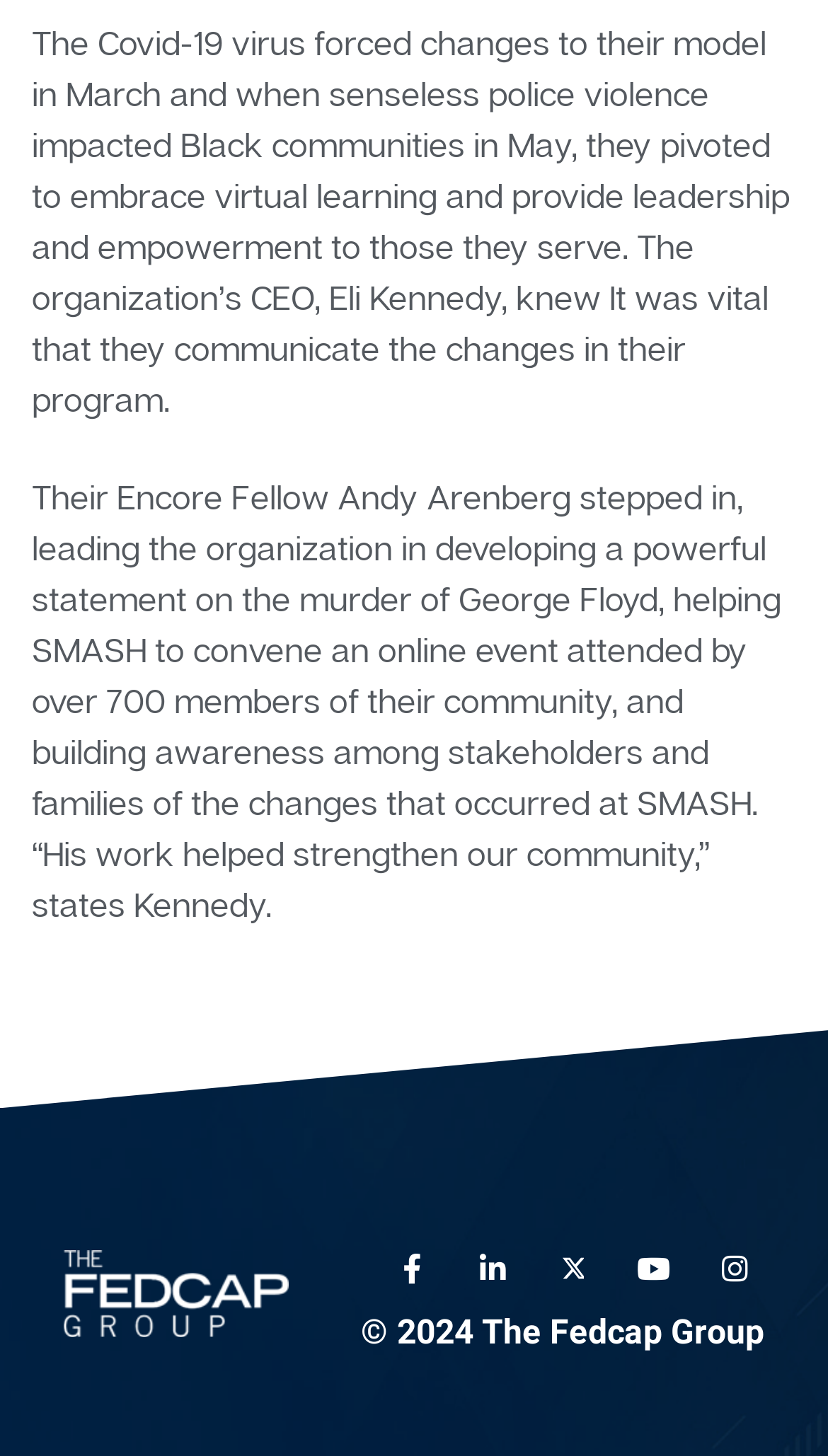Refer to the image and provide an in-depth answer to the question: 
What is the copyright year mentioned on the webpage?

The answer can be found in the heading element at the bottom of the webpage, which mentions '© 2024 The Fedcap Group'.